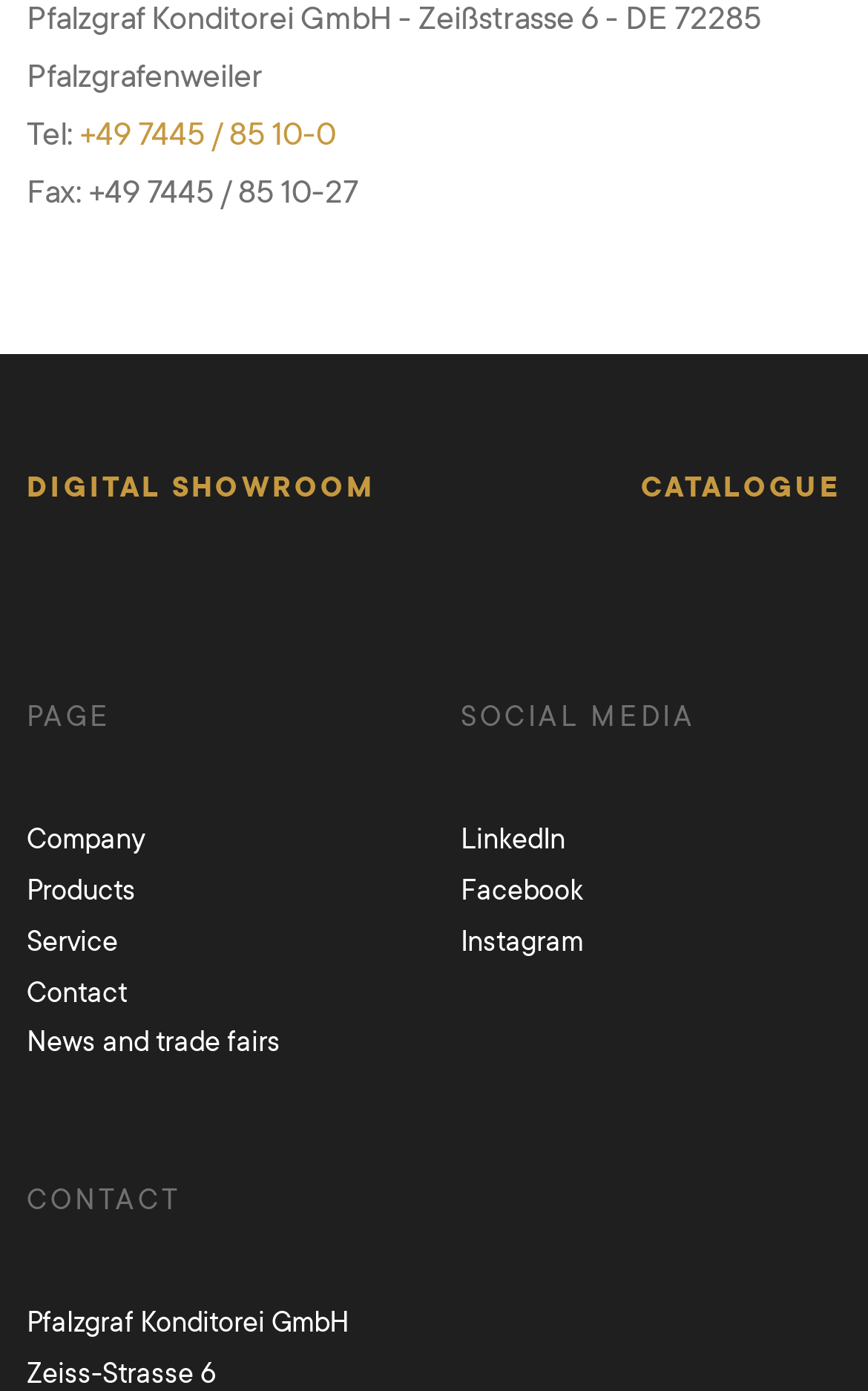How many social media platforms are listed?
Refer to the screenshot and deliver a thorough answer to the question presented.

In the middle section of the webpage, there is a 'SOCIAL MEDIA' header, under which three social media platforms are listed: LinkedIn, Facebook, and Instagram.